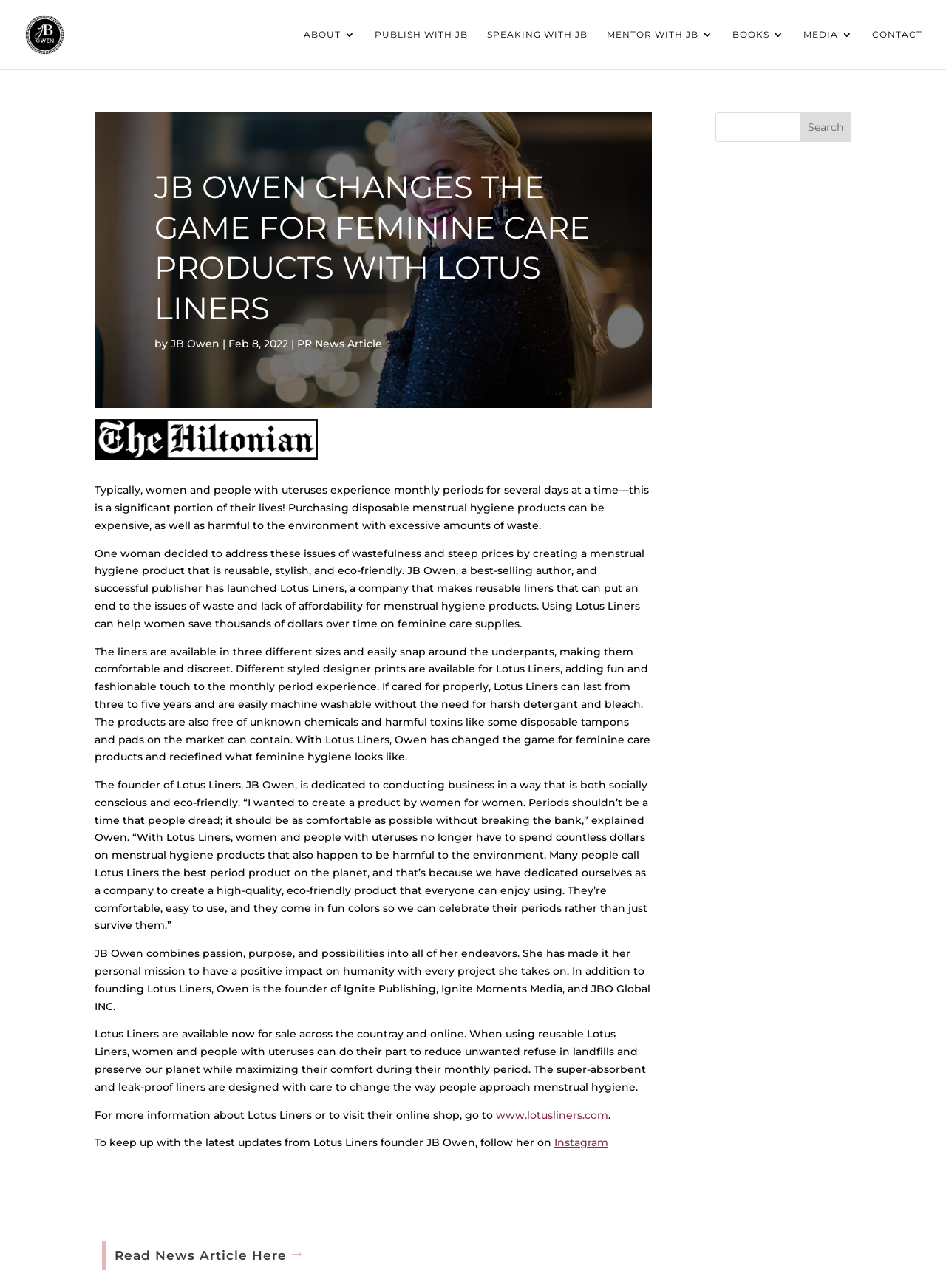Identify the bounding box of the HTML element described as: "value="Search"".

[0.846, 0.087, 0.9, 0.11]